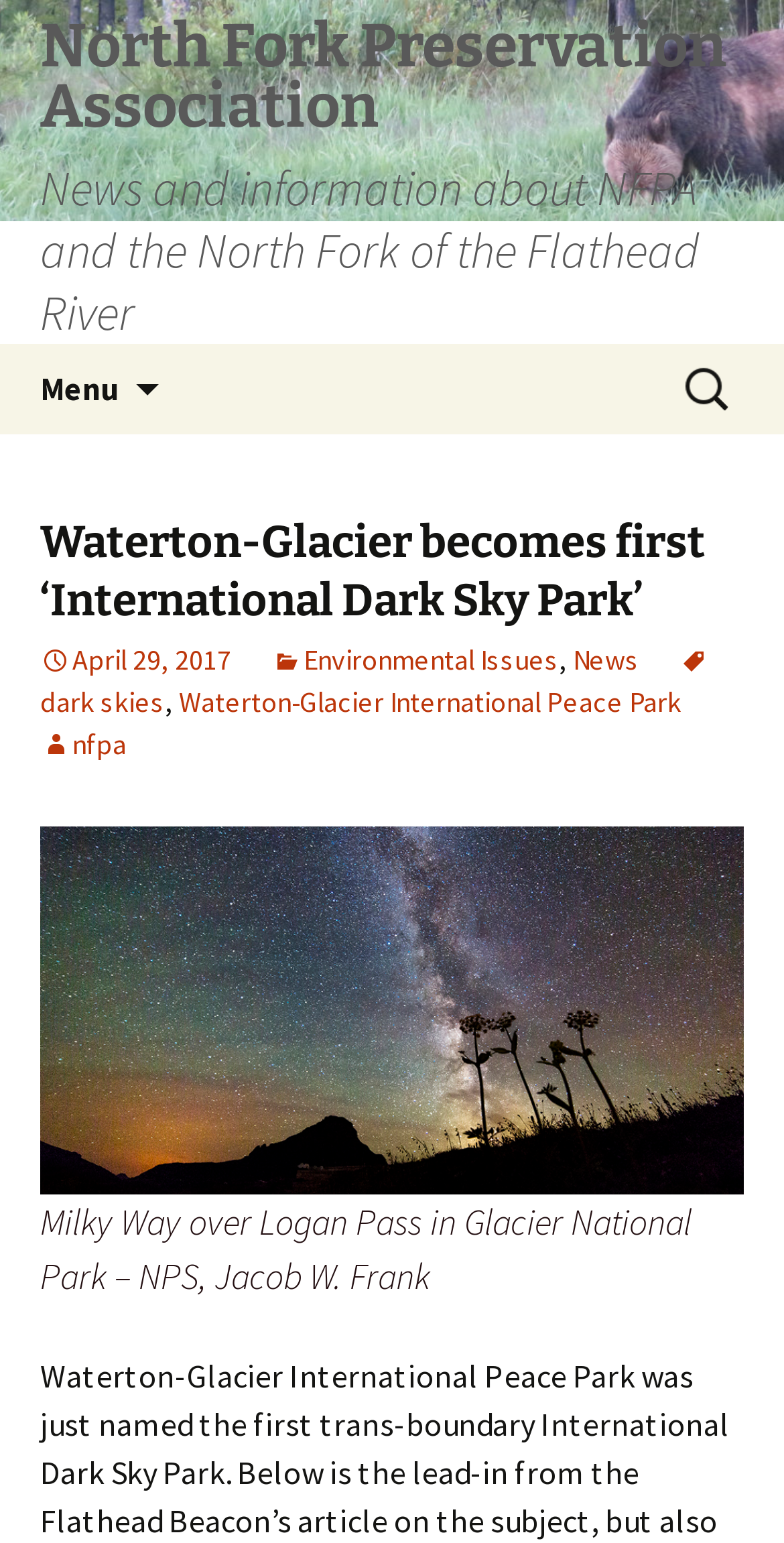Give a concise answer using one word or a phrase to the following question:
What is the topic of the article?

Dark Sky Park